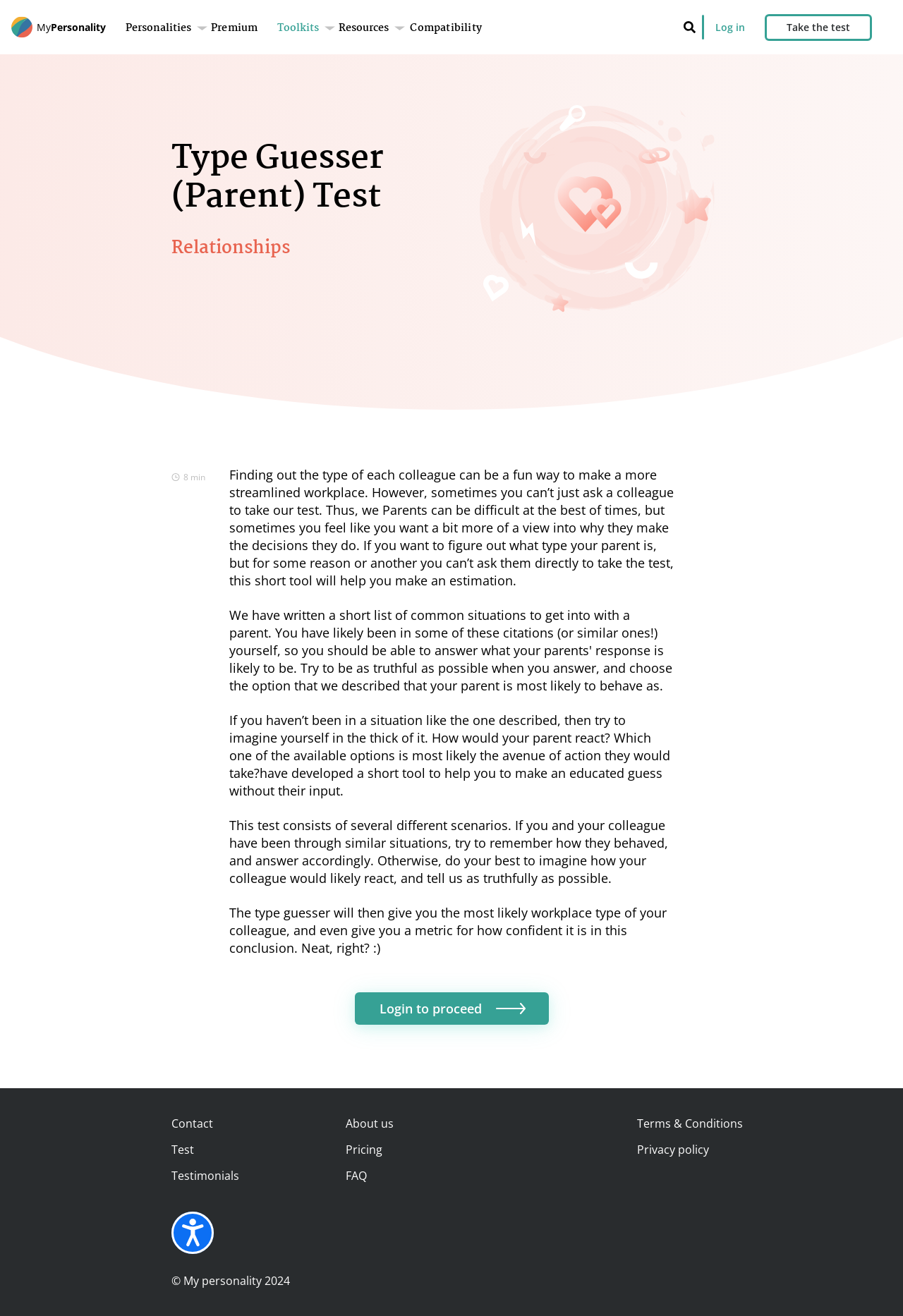Determine the bounding box coordinates of the clickable area required to perform the following instruction: "Comment on the question". The coordinates should be represented as four float numbers between 0 and 1: [left, top, right, bottom].

None